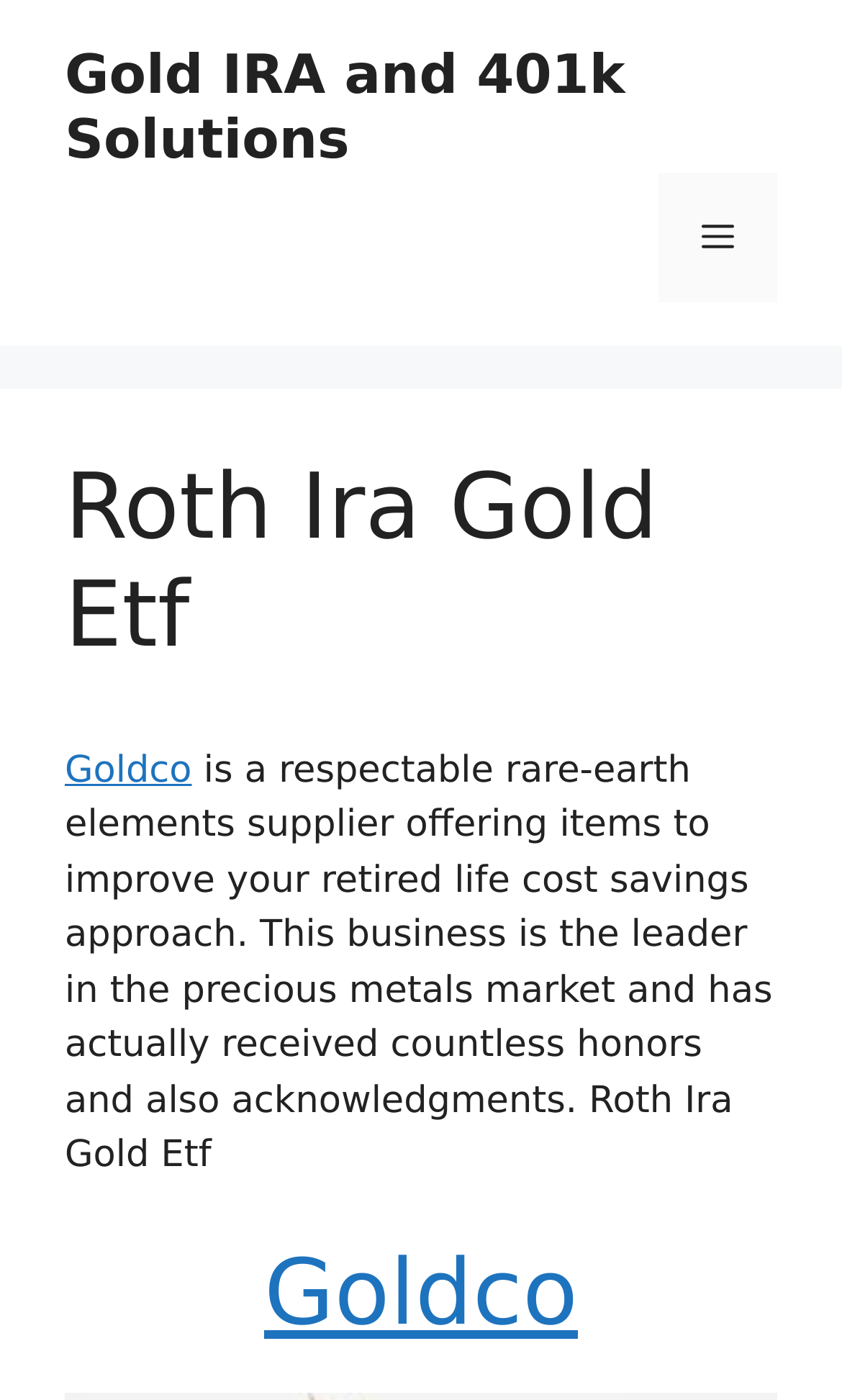Using the provided element description: "简体中文", determine the bounding box coordinates of the corresponding UI element in the screenshot.

None